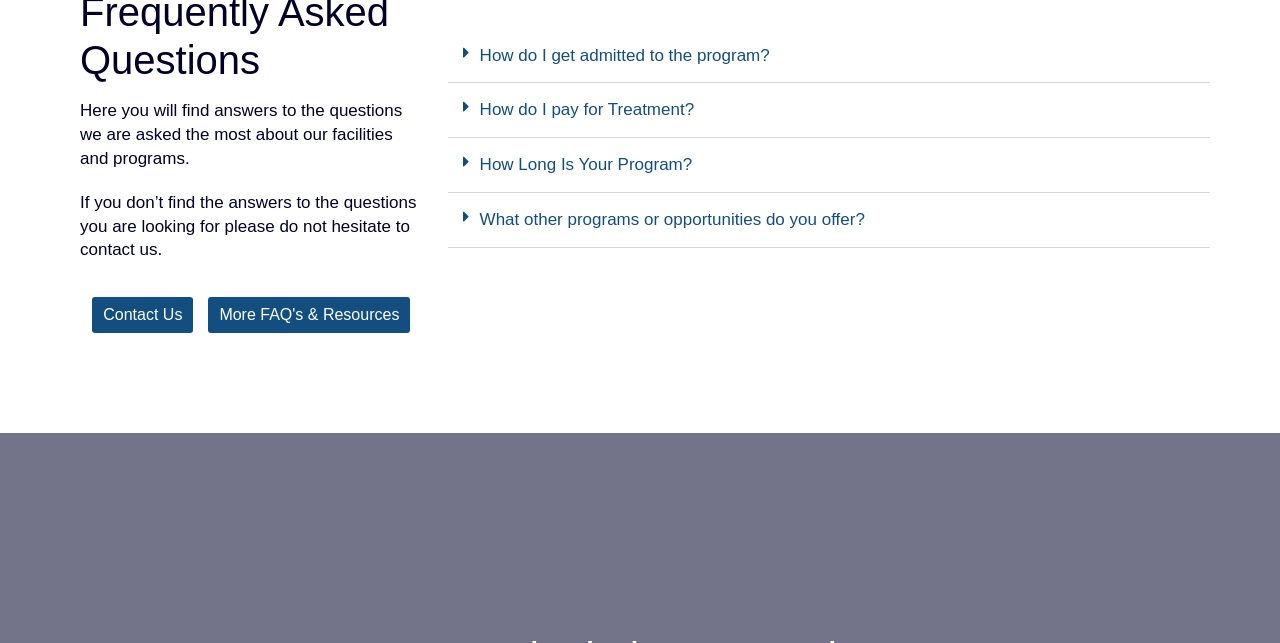Bounding box coordinates are specified in the format (top-left x, top-left y, bottom-right x, bottom-right y). All values are floating point numbers bounded between 0 and 1. Please provide the bounding box coordinate of the region this sentence describes: How Long Is Your Program?

[0.35, 0.215, 0.945, 0.3]